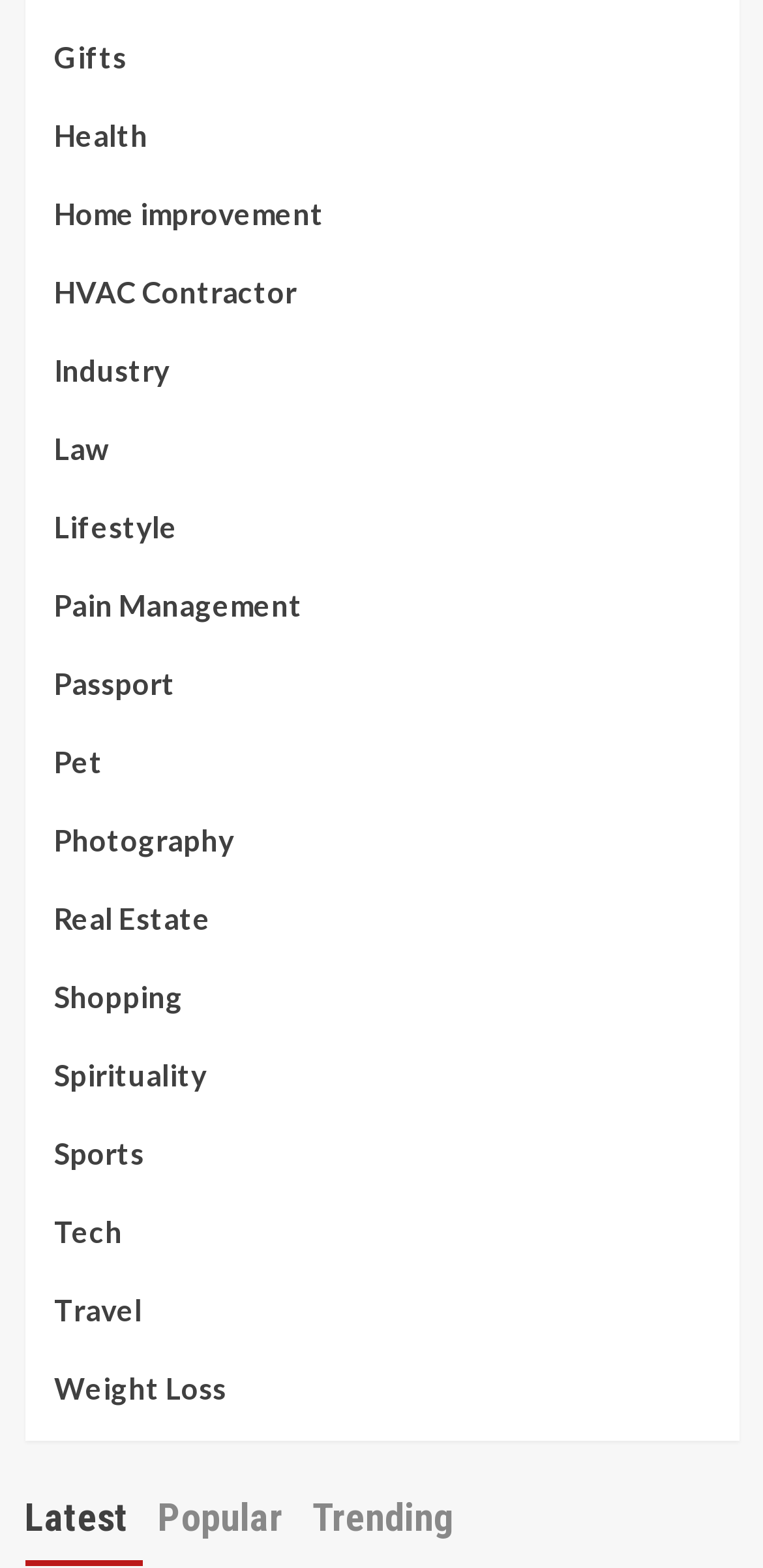Please find the bounding box for the UI element described by: "Weight Loss".

[0.071, 0.87, 0.296, 0.9]